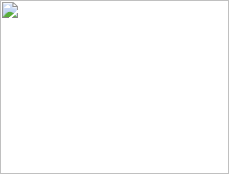Please answer the following question as detailed as possible based on the image: 
What is the intended effect of the image on the viewer?

The caption states that the image features 'soft colors that evoke a sense of calmness', suggesting that the intended effect of the image on the viewer is to create a sense of calmness or serenity.